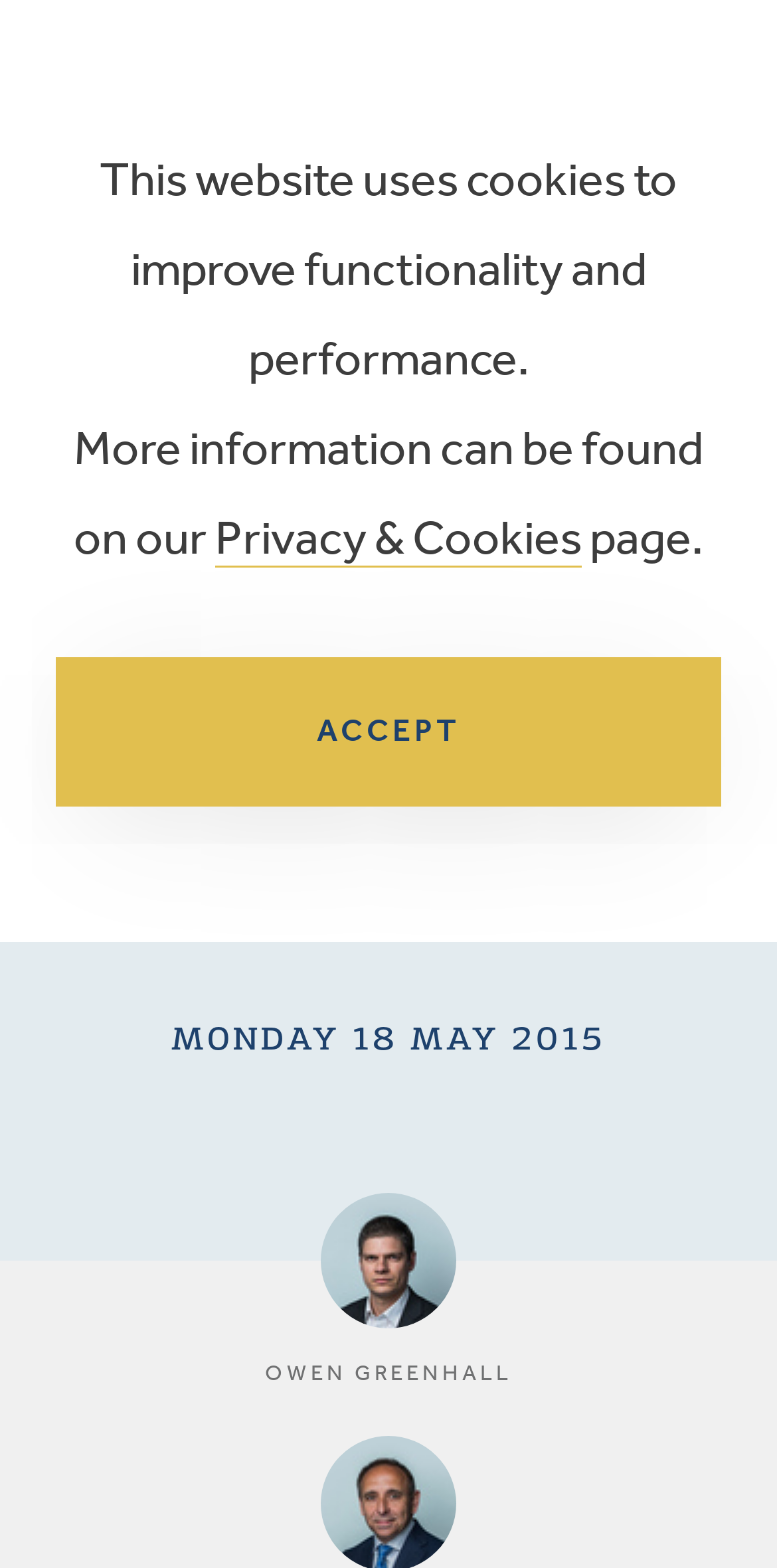Please locate the bounding box coordinates of the element that should be clicked to achieve the given instruction: "view news".

[0.769, 0.161, 0.831, 0.177]